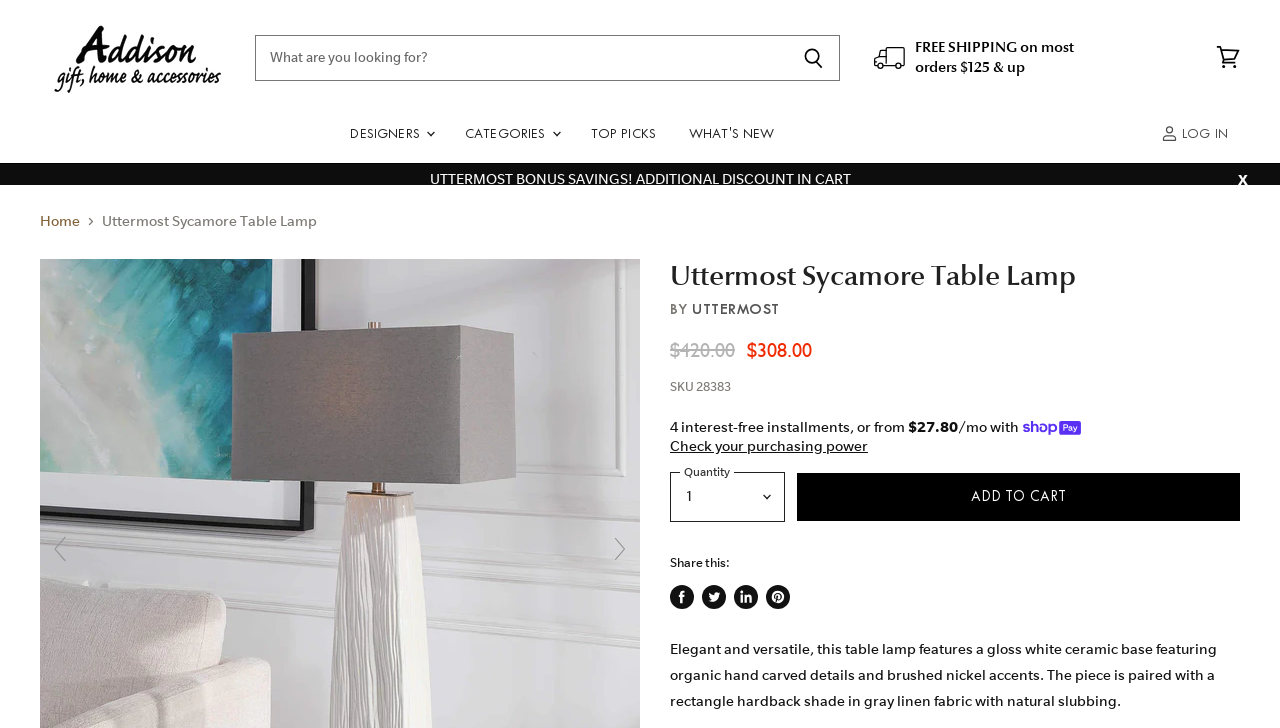What is the primary heading on this webpage?

Uttermost Sycamore Table Lamp